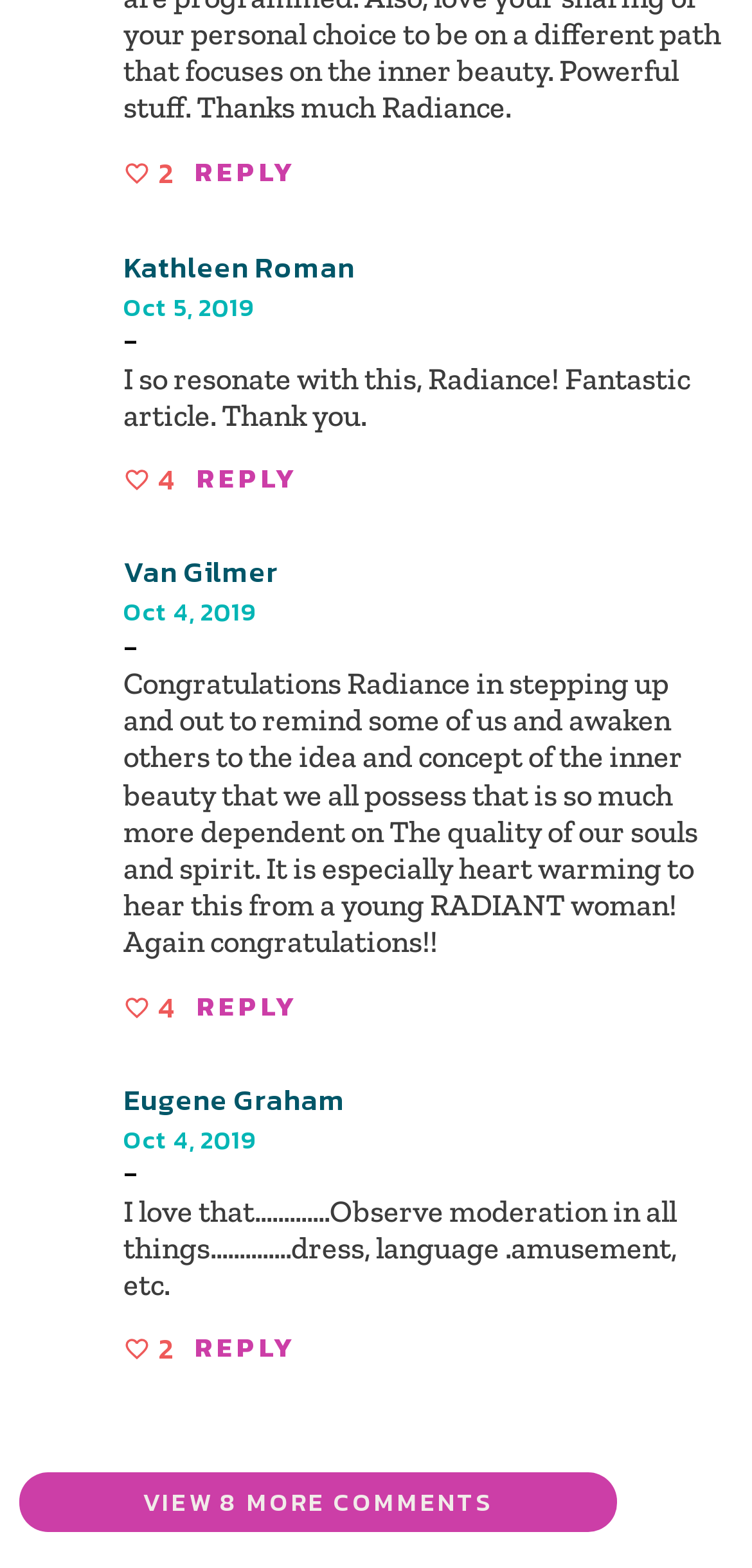Determine the bounding box for the UI element as described: "parent_node: 2 name="button"". The coordinates should be represented as four float numbers between 0 and 1, formatted as [left, top, right, bottom].

[0.164, 0.852, 0.2, 0.869]